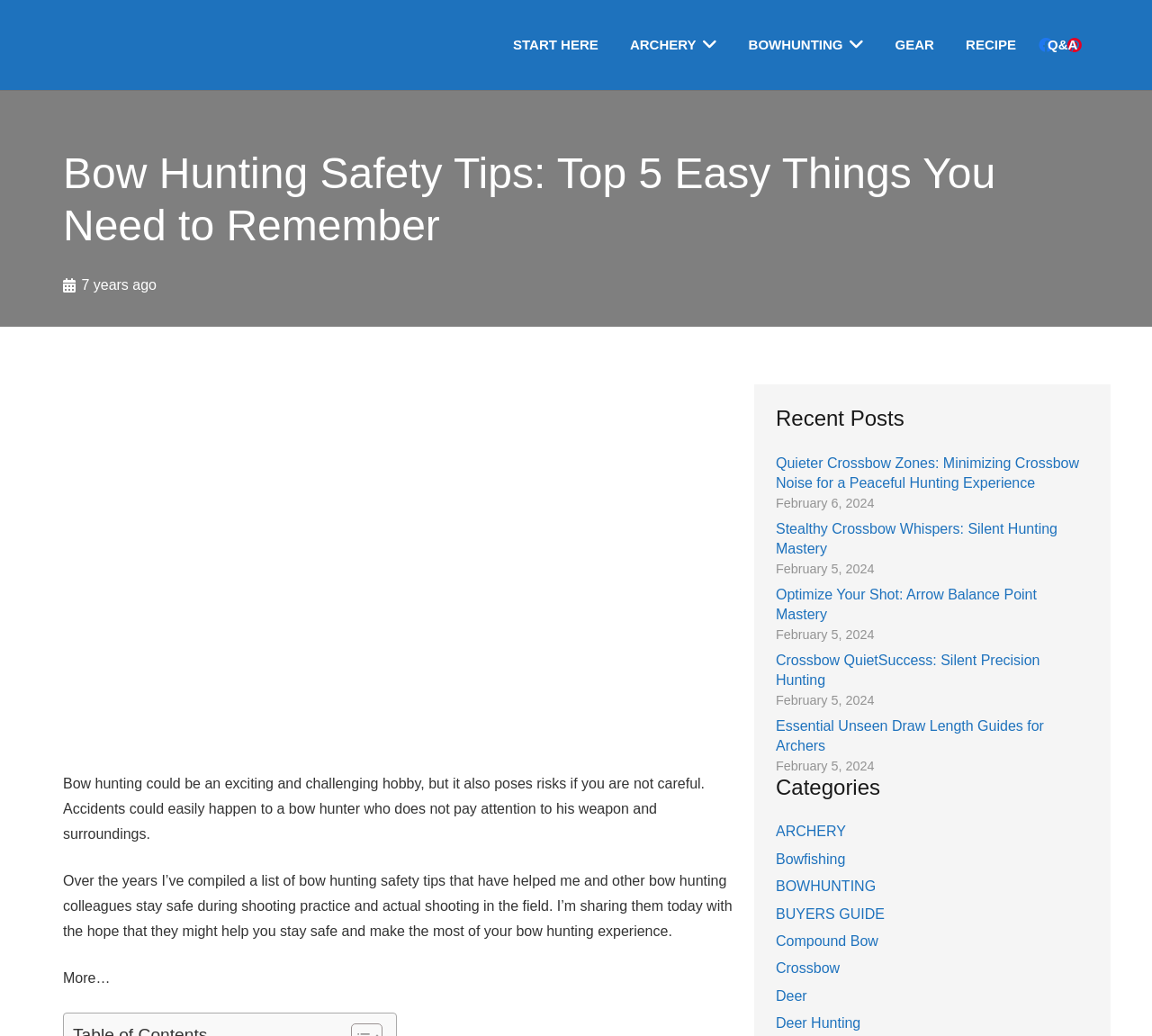Offer a meticulous caption that includes all visible features of the webpage.

The webpage is about bow hunting safety tips and appears to be a blog or article page. At the top, there is a logo image with a link to the website's homepage, accompanied by a navigation menu with links to various sections such as "START HERE", "ARCHERY", "BOWHUNTING", "GEAR", "RECIPE", and "Q&A". Below the navigation menu, there are social media links to Facebook and Pinterest.

The main content of the page is divided into sections. The first section has a heading "Bow Hunting Safety Tips: Top 5 Easy Things You Need to Remember" and a timestamp indicating when the article was published. Below the heading, there is a large image related to bow hunting safety tips. The article's introduction is written in two paragraphs, discussing the importance of safety while bow hunting.

Following the introduction, there is a "More…" link, suggesting that the article continues on another page. The next section is titled "Recent Posts" and lists several article links with their corresponding publication dates. These articles appear to be related to archery and bow hunting, with topics such as crossbow noise reduction, silent hunting, and arrow balance point mastery.

On the right side of the page, there is a section titled "Categories" with links to various categories such as "ARCHERY", "Bowfishing", "BOWHUNTING", and others.